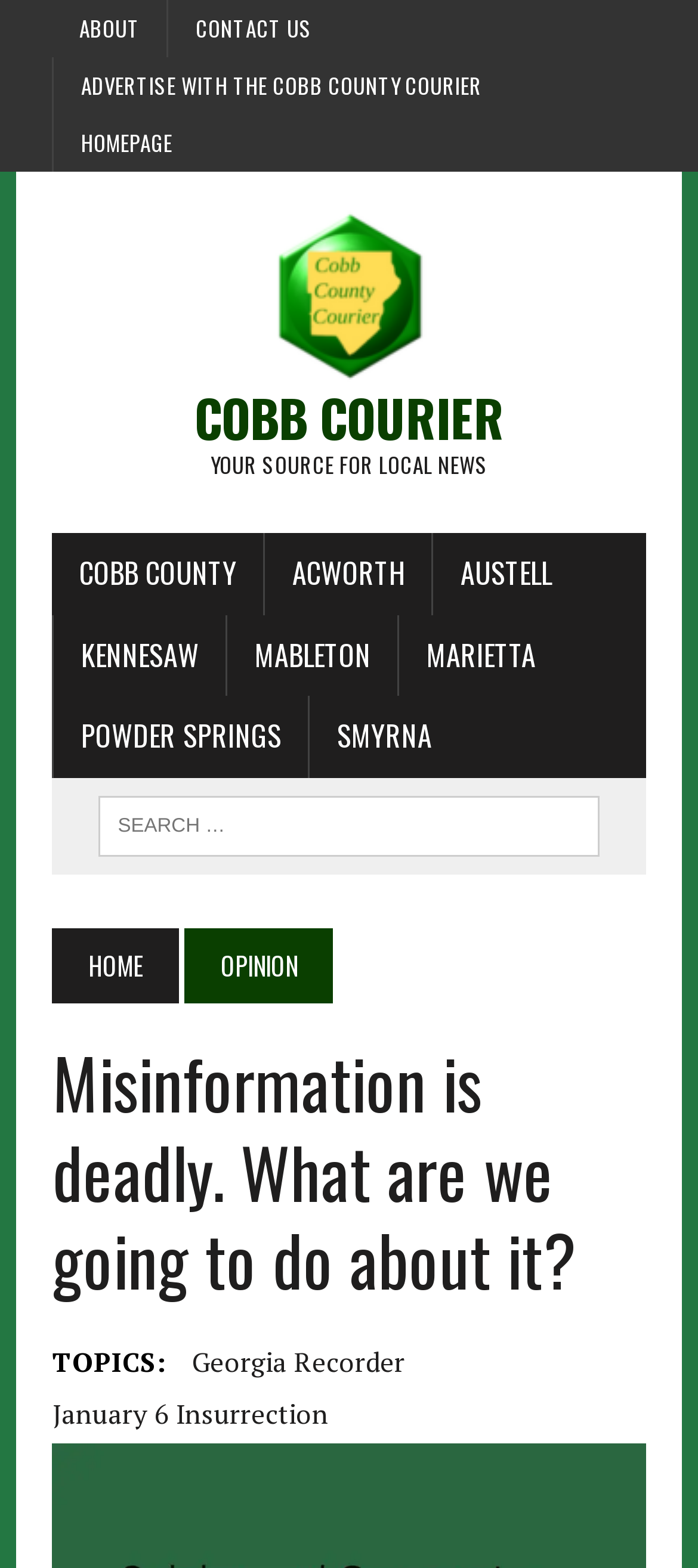Determine the bounding box coordinates of the area to click in order to meet this instruction: "search for something".

[0.141, 0.507, 0.859, 0.546]